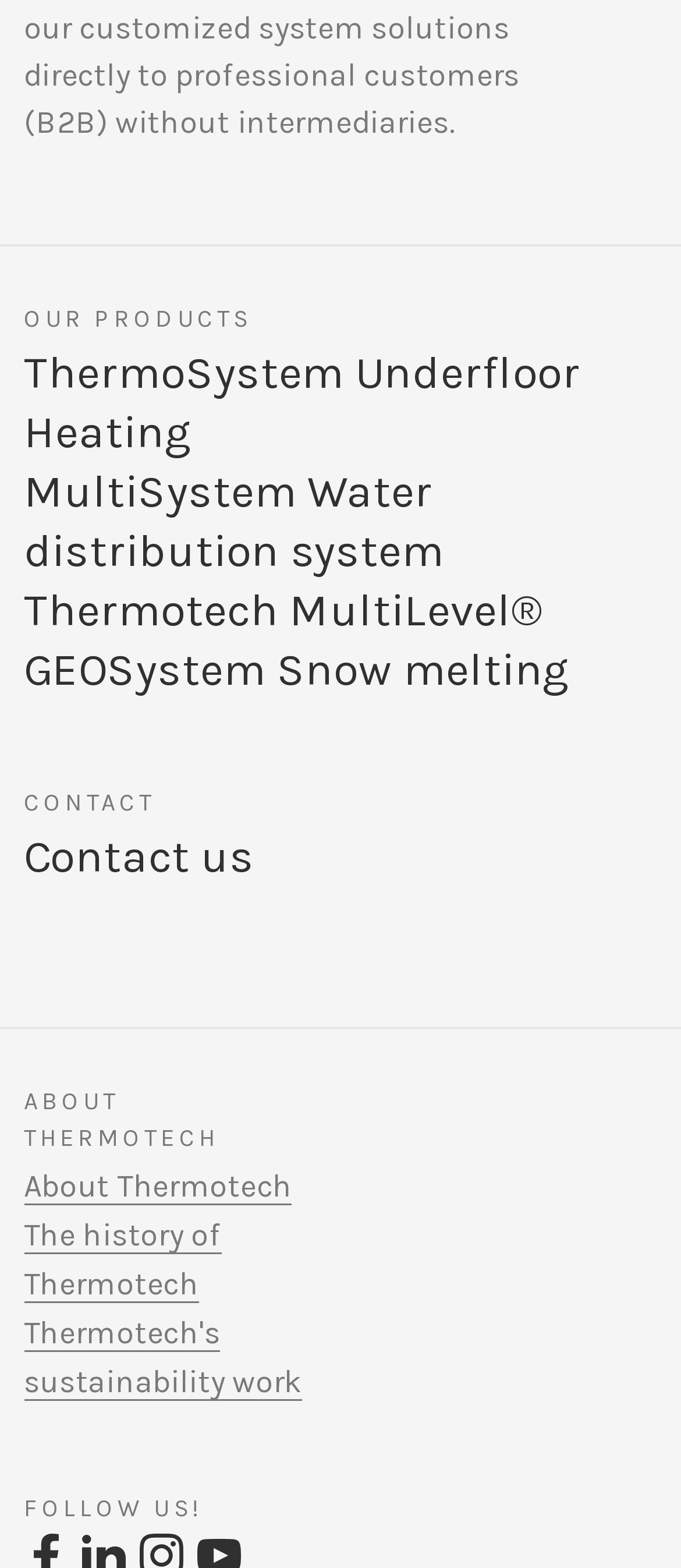How many product categories are listed?
Using the image, provide a detailed and thorough answer to the question.

By examining the webpage, I can see that there are five product categories listed, which are ThermoSystem Underfloor Heating, MultiSystem Water distribution system, Thermotech MultiLevel, GEOSystem Snow melting, and others.